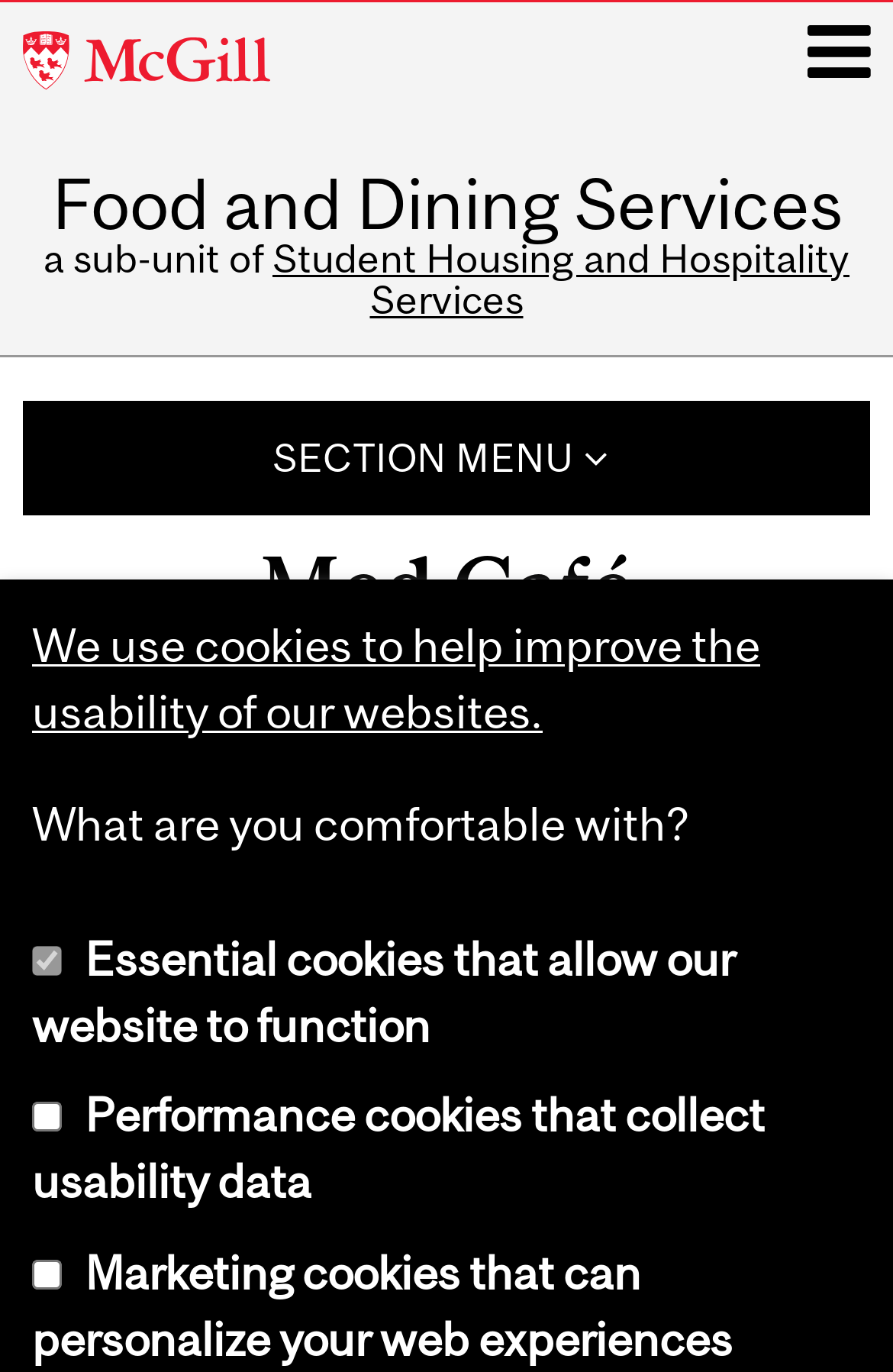Based on the image, provide a detailed response to the question:
What is the status of the essential cookies?

The checkbox for essential cookies is checked and disabled, which implies that essential cookies are enabled by default and cannot be unchecked.